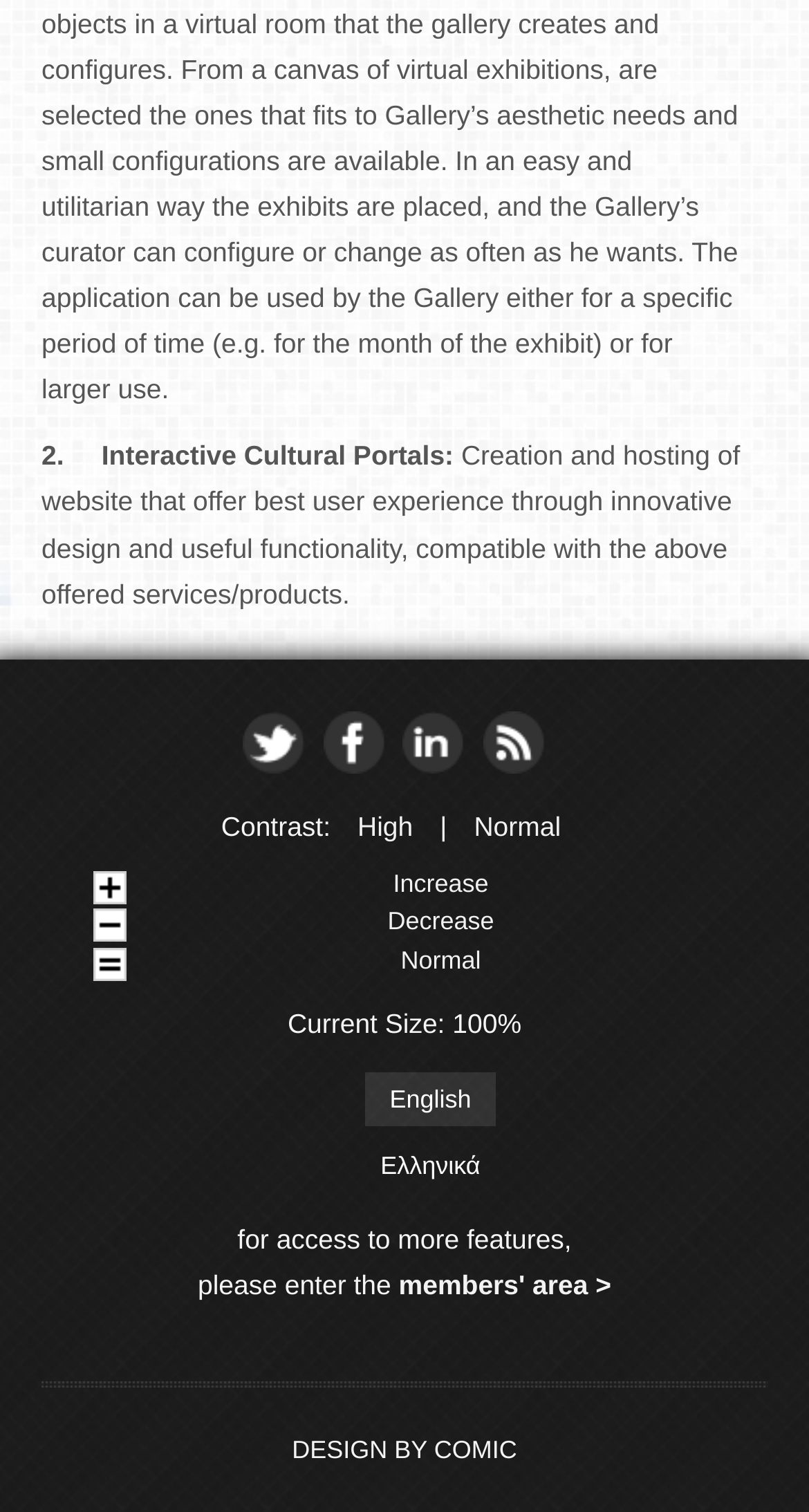What is the current font size? Analyze the screenshot and reply with just one word or a short phrase.

100%